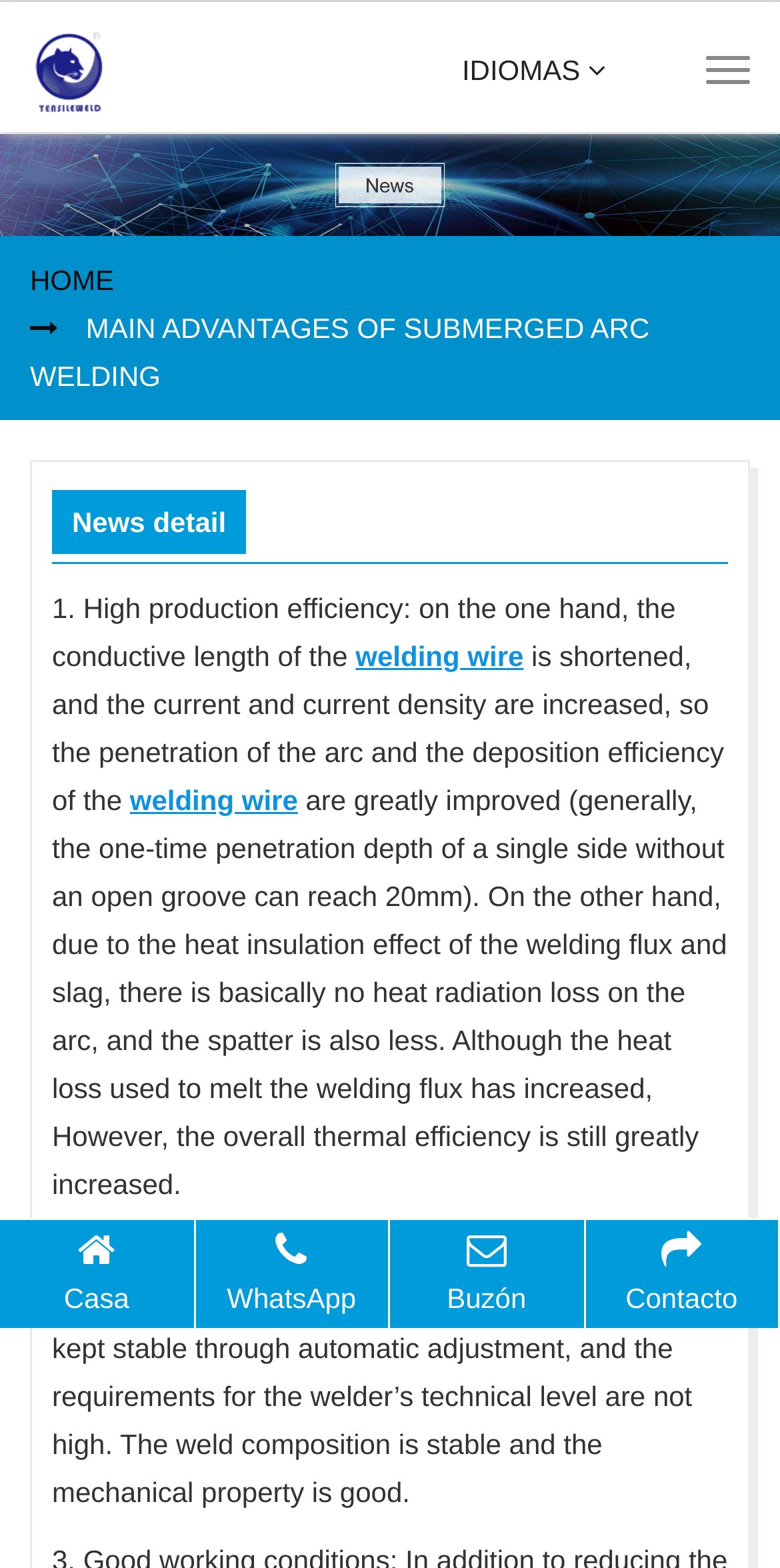Find the bounding box coordinates for the HTML element described in this sentence: "parent_node: ETHEREAL NUMBERS". Provide the coordinates as four float numbers between 0 and 1, in the format [left, top, right, bottom].

None